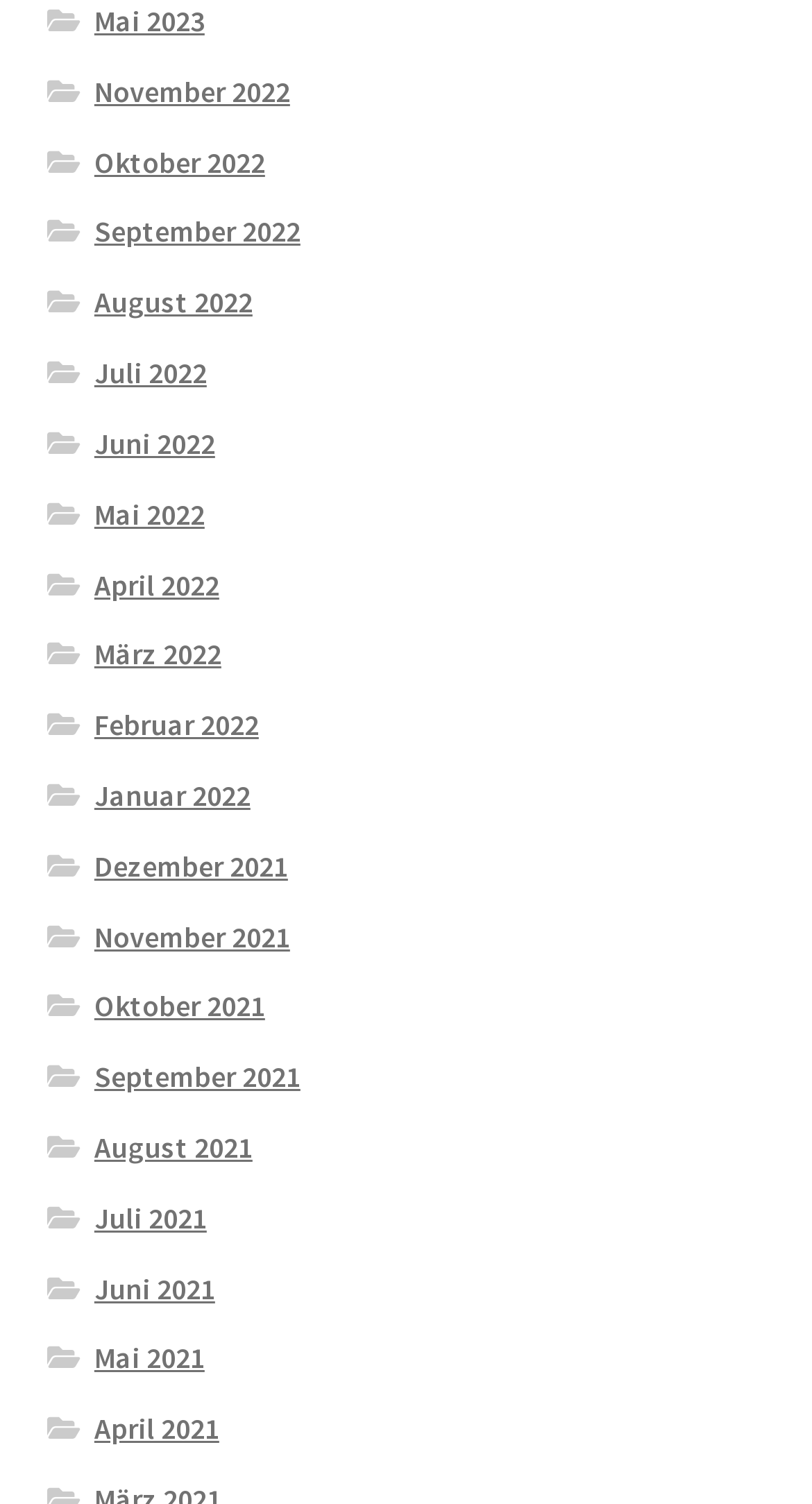Please provide a comprehensive response to the question below by analyzing the image: 
What is the month listed above November 2022?

I compared the y1 and y2 coordinates of the link elements and found that the link element 'Mai 2023' has smaller y1 and y2 values than the link element 'November 2022', indicating that it is above November 2022.